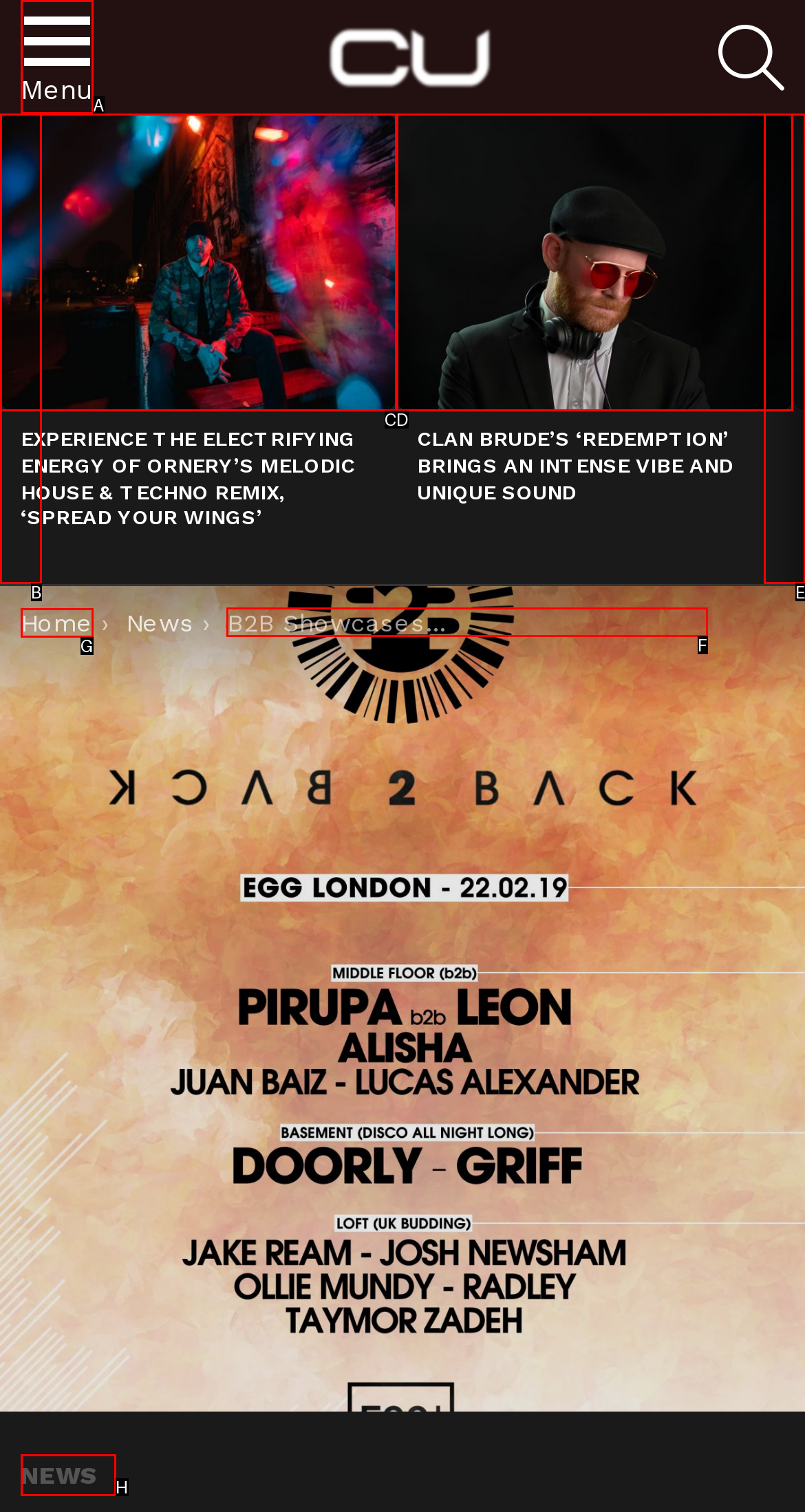To complete the instruction: Go to the SERVICES page, which HTML element should be clicked?
Respond with the option's letter from the provided choices.

None